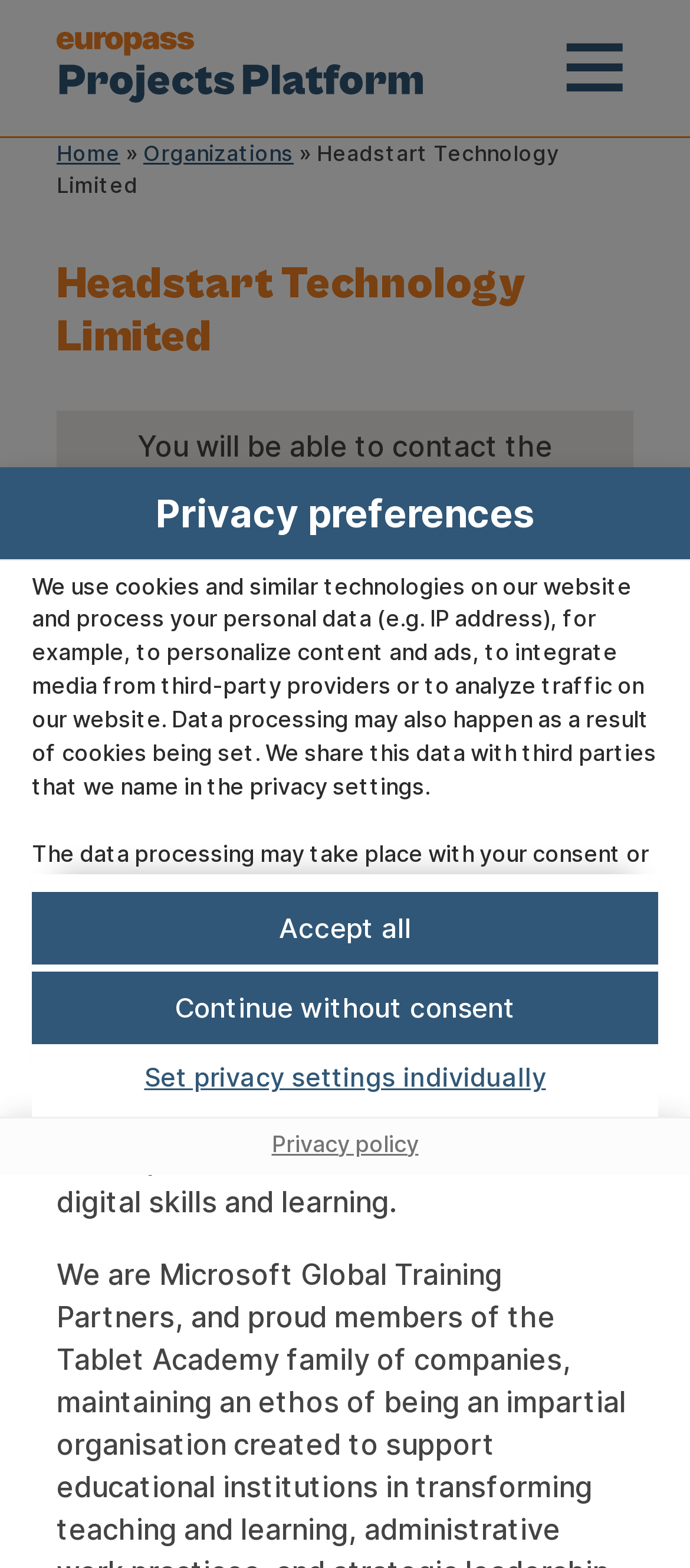Answer in one word or a short phrase: 
What is the purpose of the website?

Erasmus project cooperation